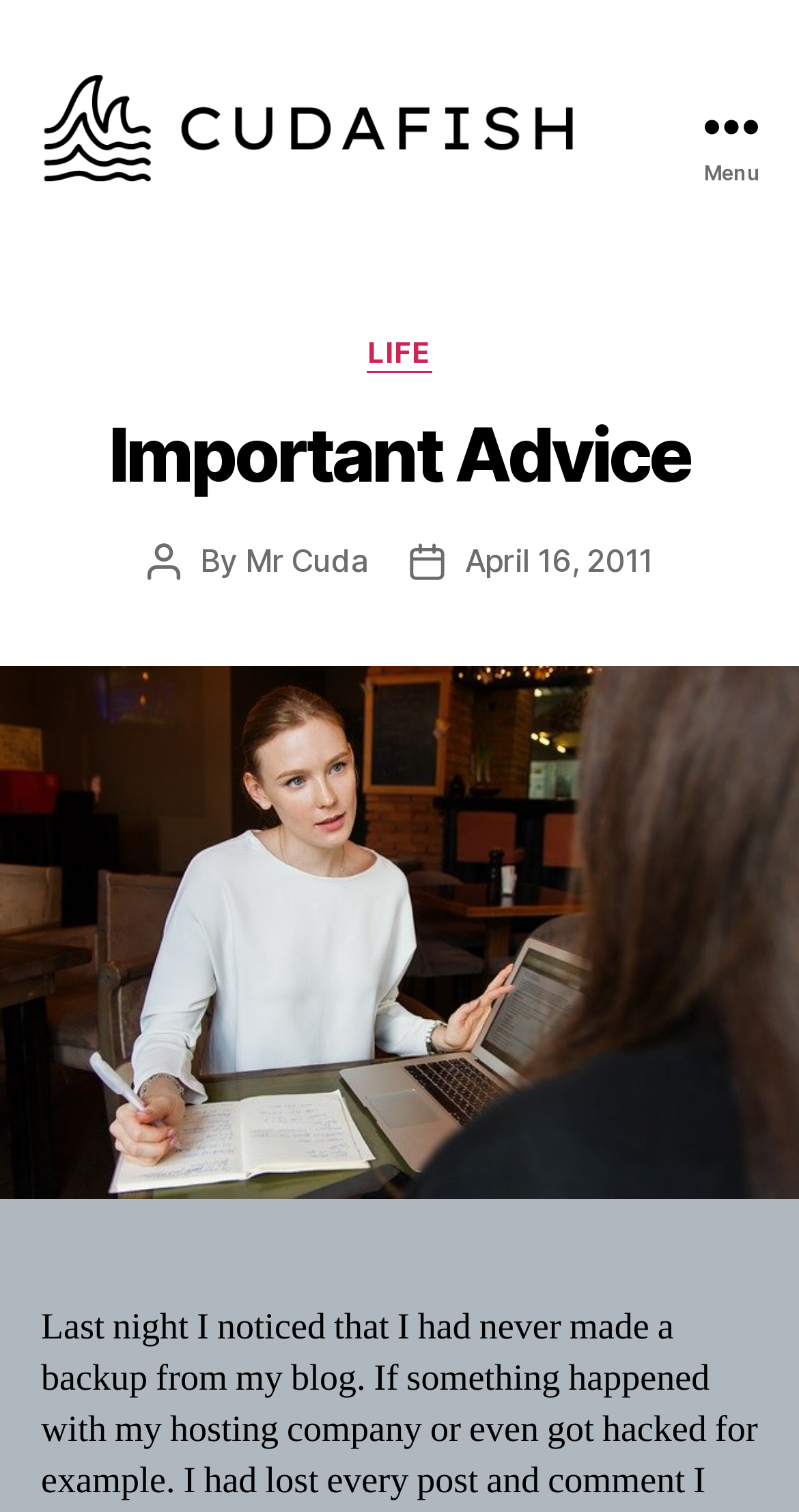What is the name of the website? Look at the image and give a one-word or short phrase answer.

CudaFish